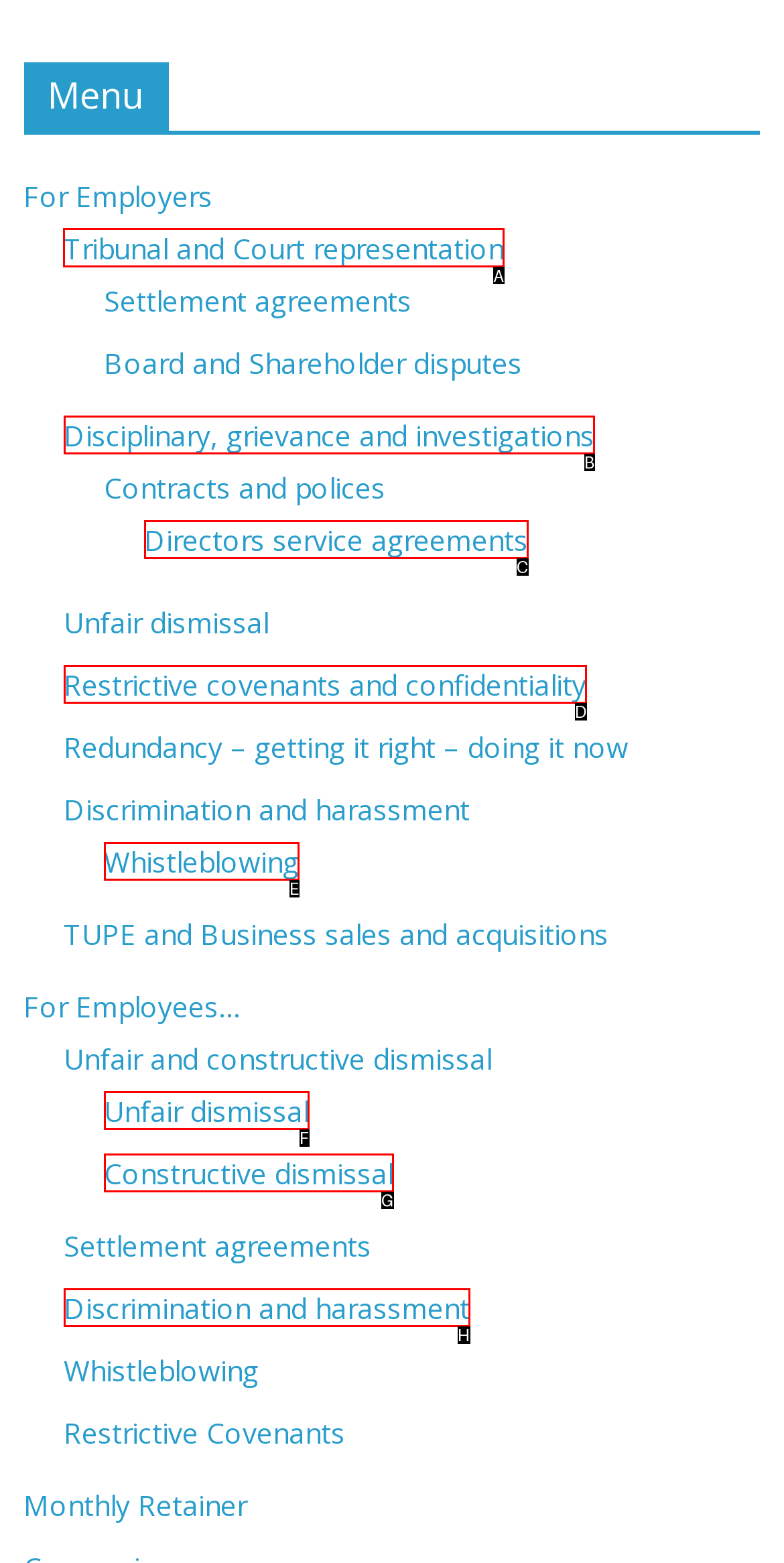Specify which HTML element I should click to complete this instruction: View 'Tribunal and Court representation' Answer with the letter of the relevant option.

A